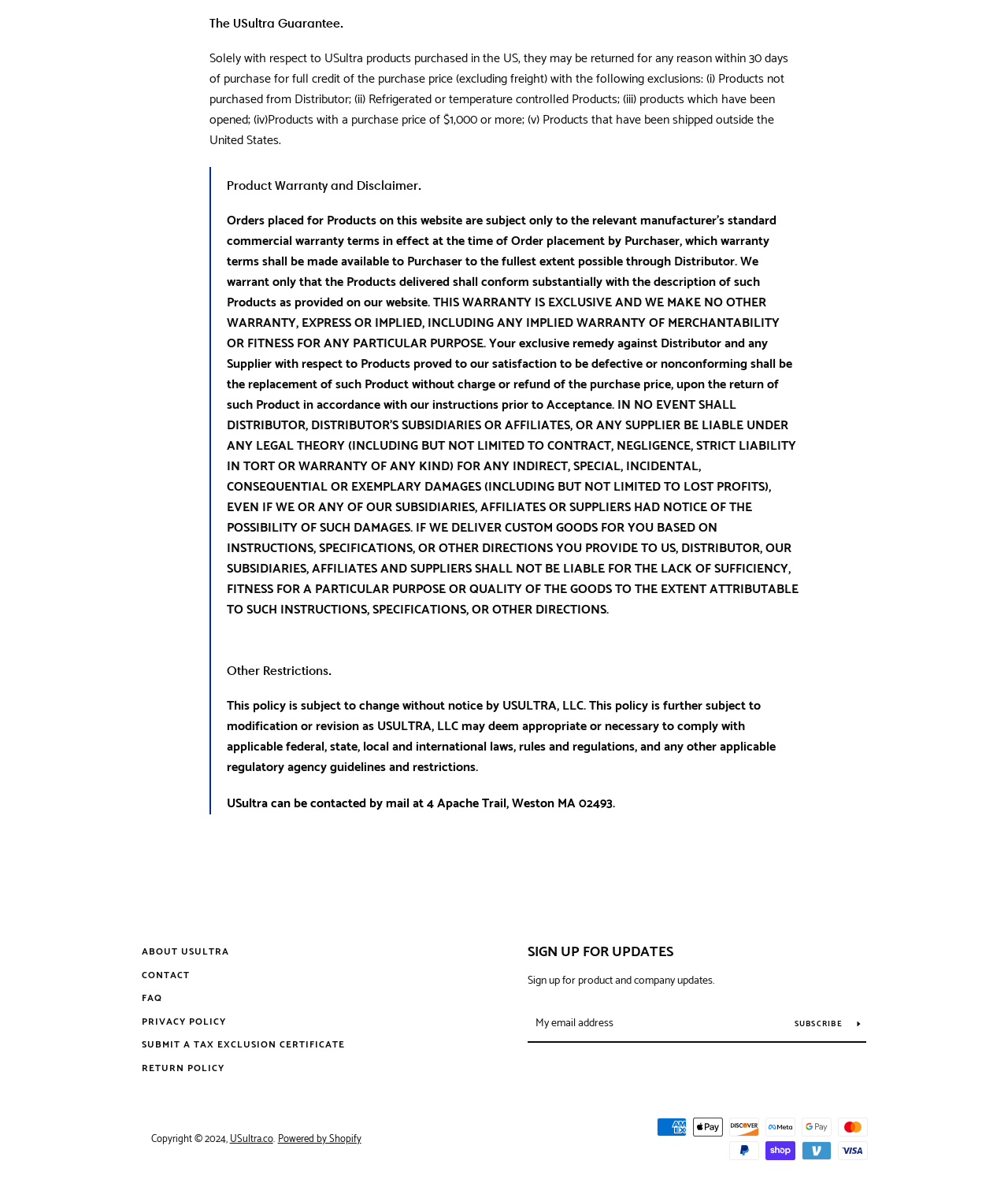Where is the contact information for USultra? Examine the screenshot and reply using just one word or a brief phrase.

Mail at 4 Apache Trail, Weston MA 02493